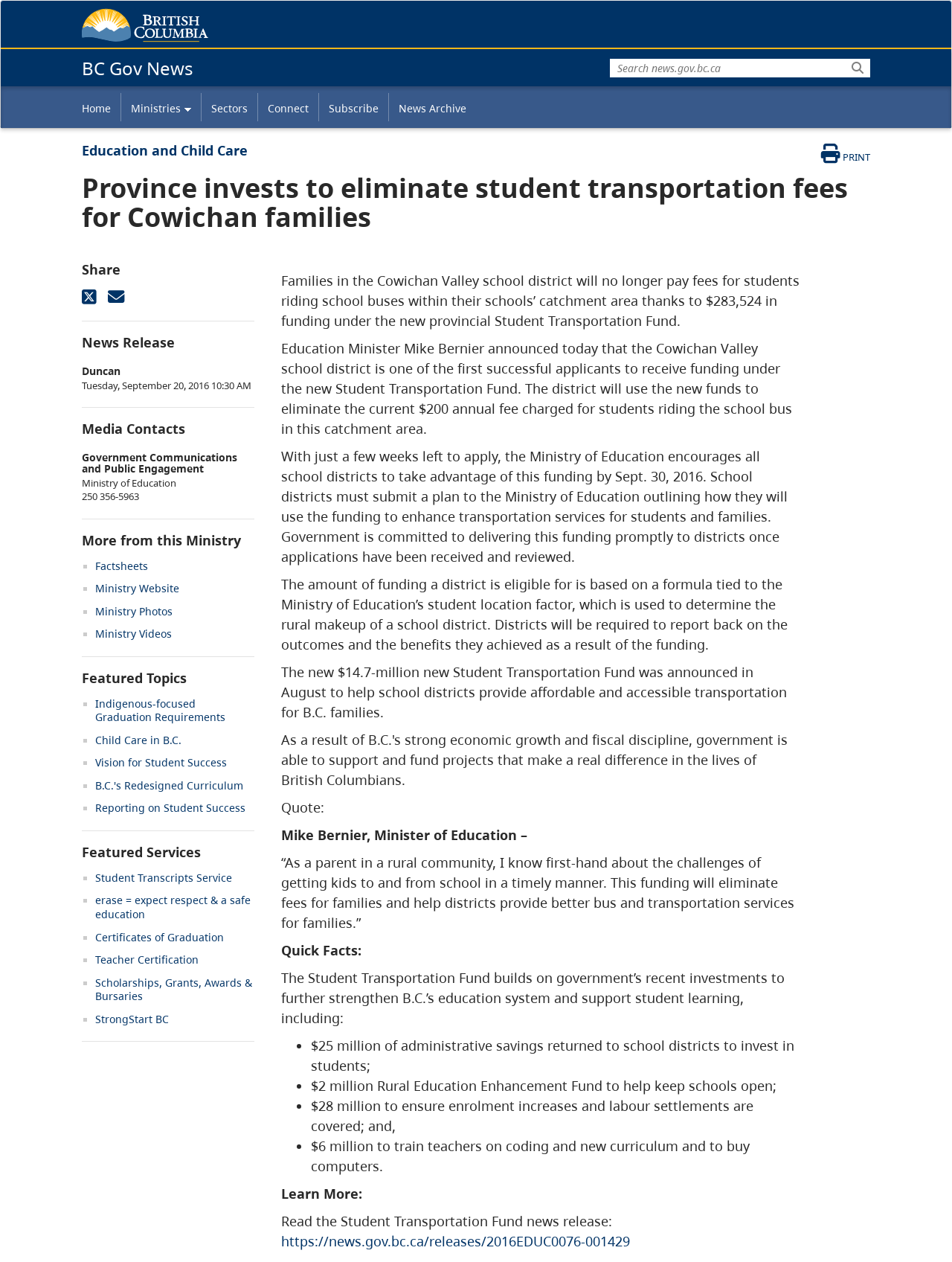What is the name of the minister mentioned in the article?
Please look at the screenshot and answer in one word or a short phrase.

Mike Bernier